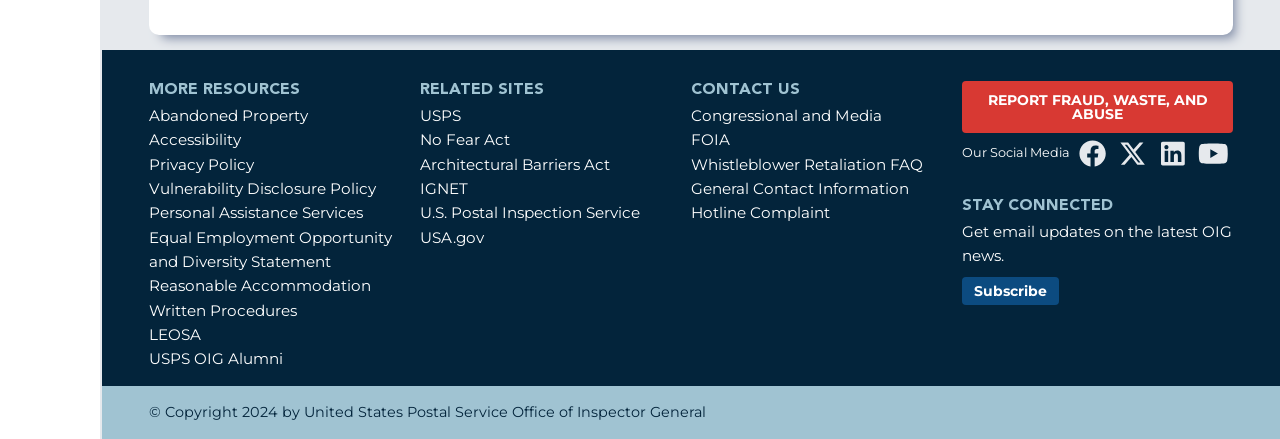Identify and provide the bounding box coordinates of the UI element described: "aria-label="Advertisement" name="aswift_3" title="Advertisement"". The coordinates should be formatted as [left, top, right, bottom], with each number being a float between 0 and 1.

None